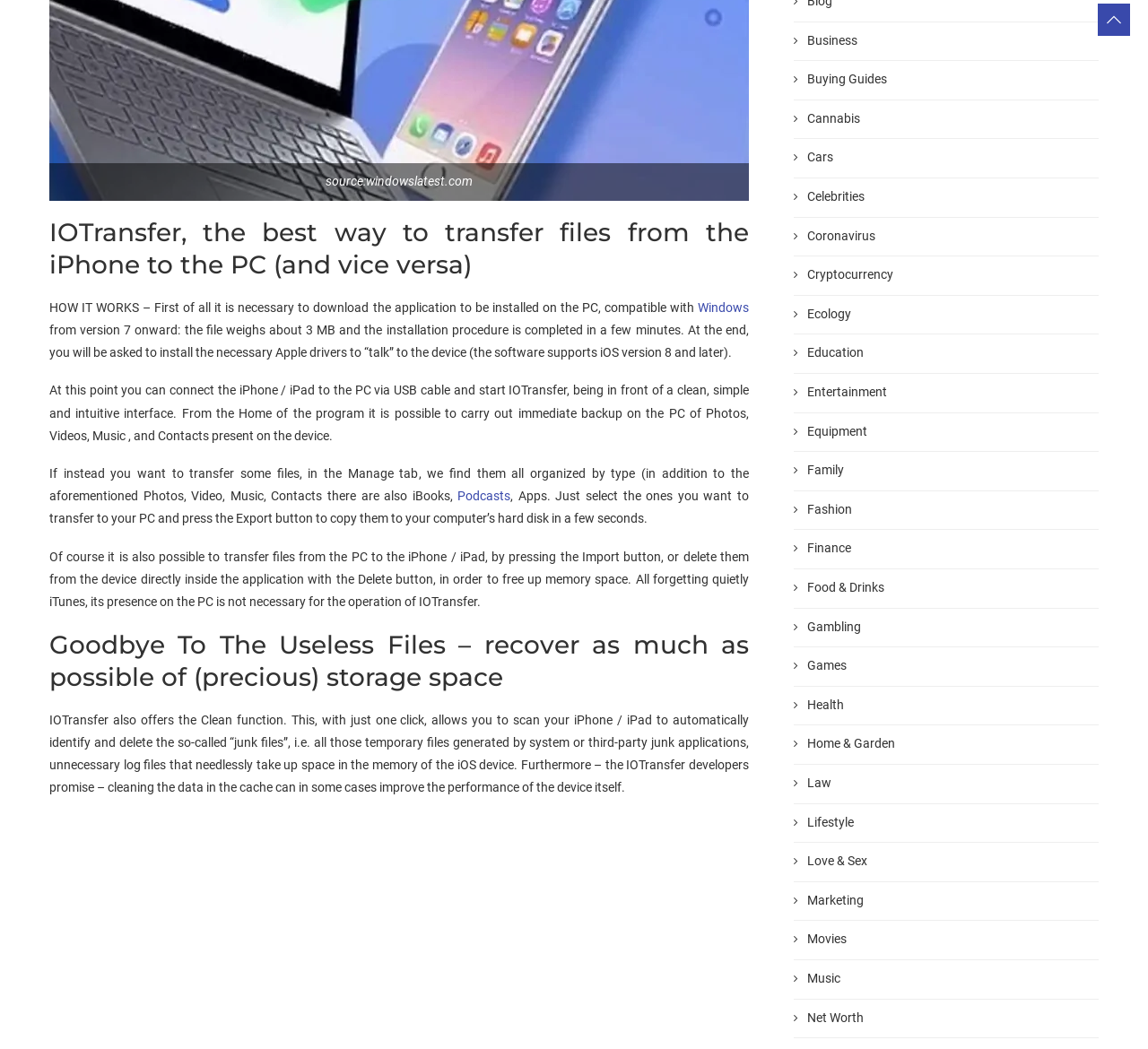What is the minimum iOS version supported by IOTransfer?
Analyze the screenshot and provide a detailed answer to the question.

According to the webpage, IOTransfer supports iOS version 8 and later. This information is mentioned in the section describing how to install and use IOTransfer.